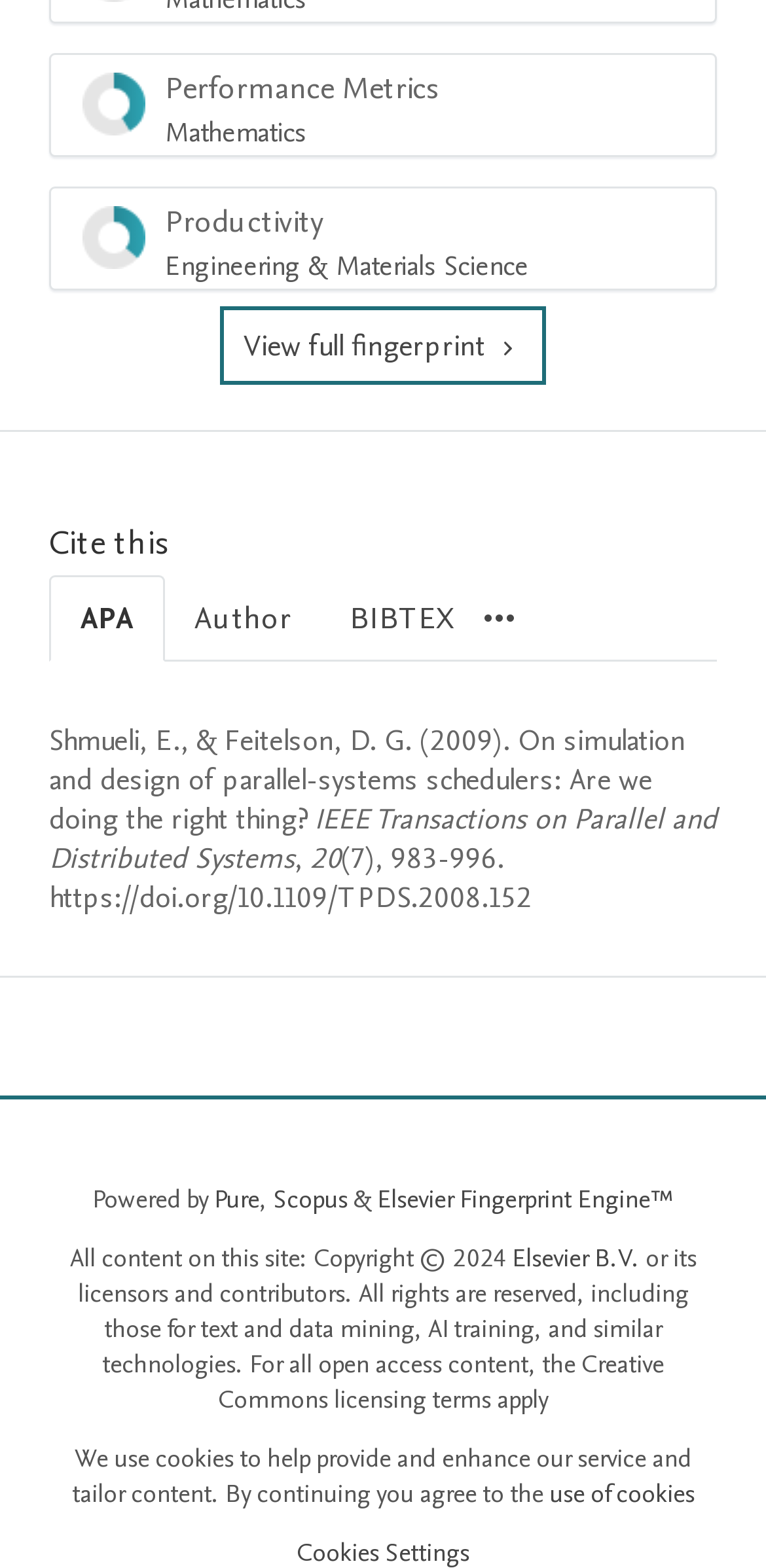Please find the bounding box coordinates of the element's region to be clicked to carry out this instruction: "Switch to BIBTEX citation style".

[0.418, 0.368, 0.631, 0.421]